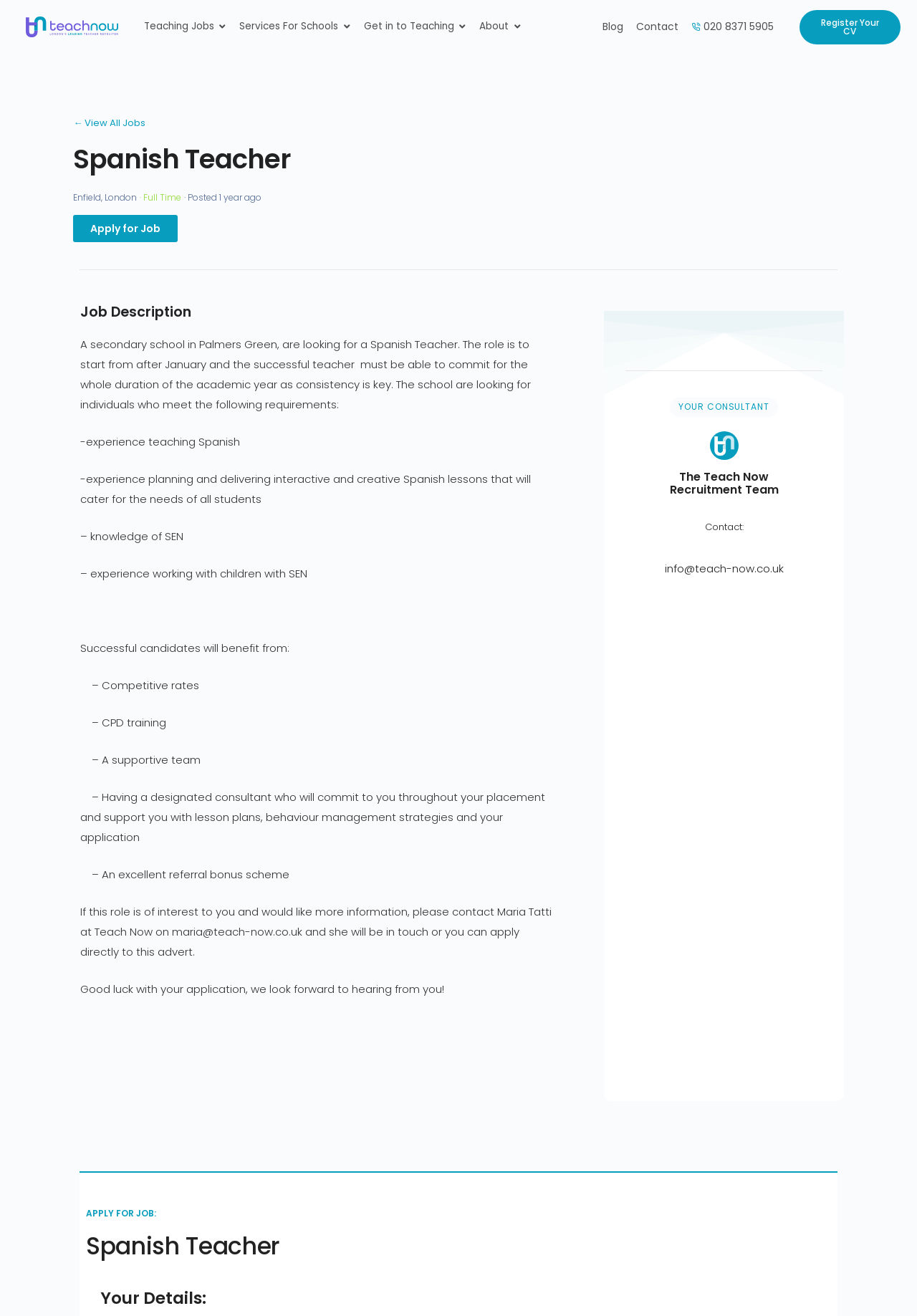From the webpage screenshot, predict the bounding box of the UI element that matches this description: "Enfield, London".

[0.08, 0.145, 0.15, 0.154]